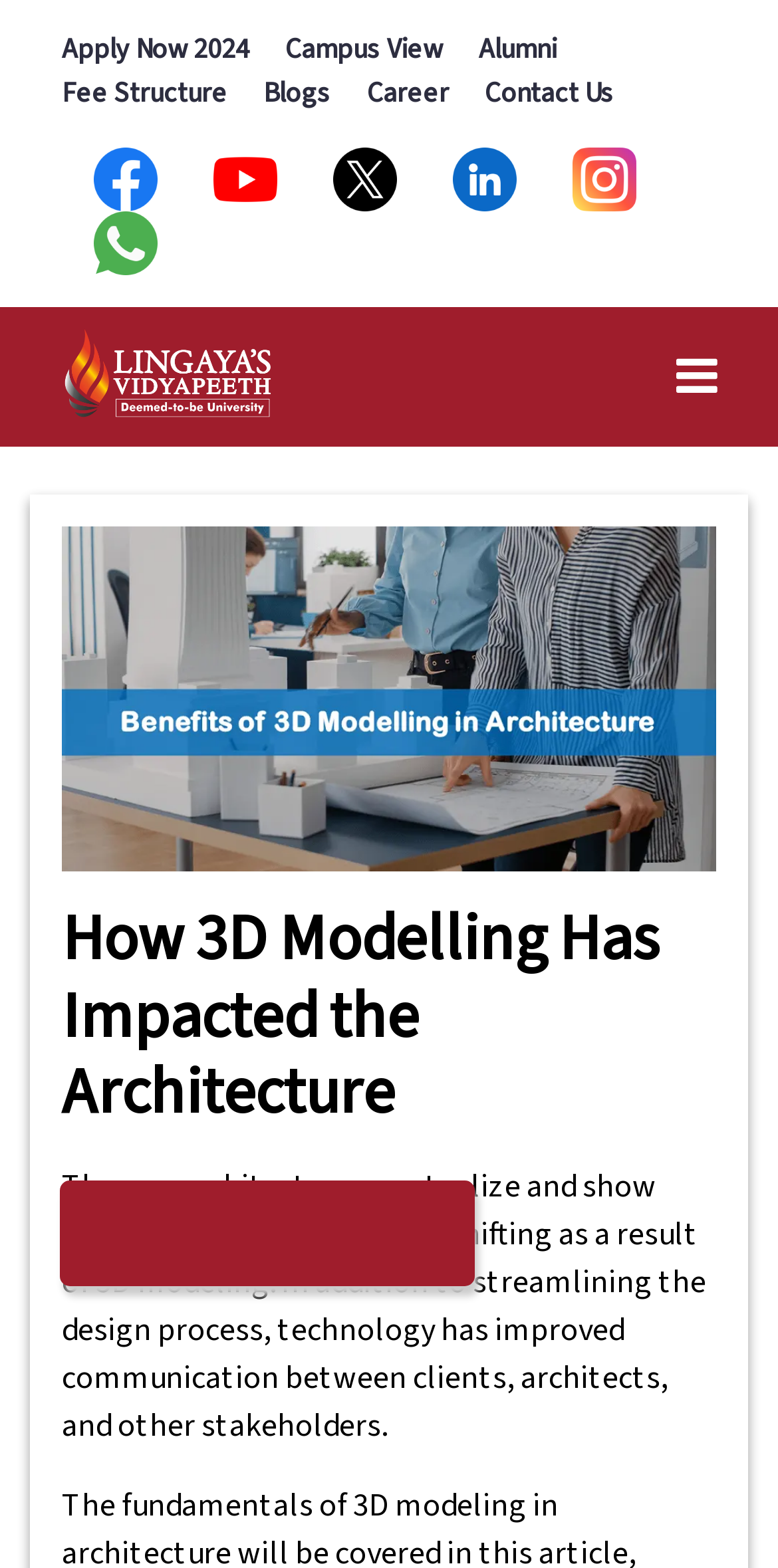Explain the webpage in detail.

The webpage is about the impact of 3D modeling on architecture, with a focus on how it has changed the way architects design and communicate with clients and stakeholders. 

At the top of the page, there is a navigation menu with multiple links, including "Apply Now 2024", "Campus View", "360 View", and others, which are aligned horizontally and take up a significant portion of the top section. 

Below the navigation menu, there are social media links, including Facebook, Youtube, Twitter, LinkedIn, Instagram, and Whatsapp, each accompanied by its respective icon. These links are arranged horizontally and are positioned near the top of the page.

On the left side of the page, there is a logo of Lingaya's Vidyapeeth, which is a prominent element on the page. 

The main content of the page is an article about the impact of 3D modeling on architecture. The article is headed by a large image related to 3D modeling and architecture, which takes up a significant portion of the page. The heading of the article is "How 3D Modelling Has Impacted the Architecture", and it is followed by a paragraph of text that summarizes the impact of 3D modeling on the design process and communication between stakeholders.

On the right side of the page, there is a call-to-action button "Admission Open 2024", which is a prominent element on the page.